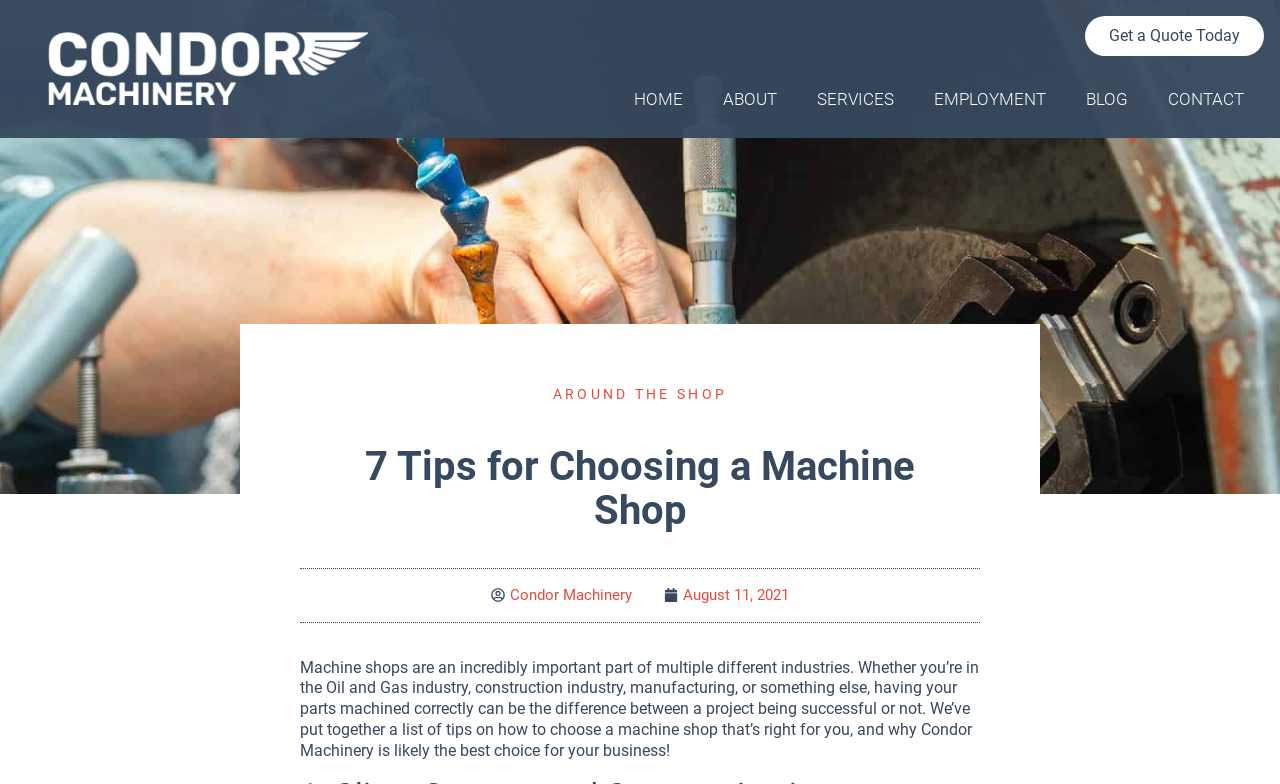What is the date of the article?
Observe the image and answer the question with a one-word or short phrase response.

August 11, 2021